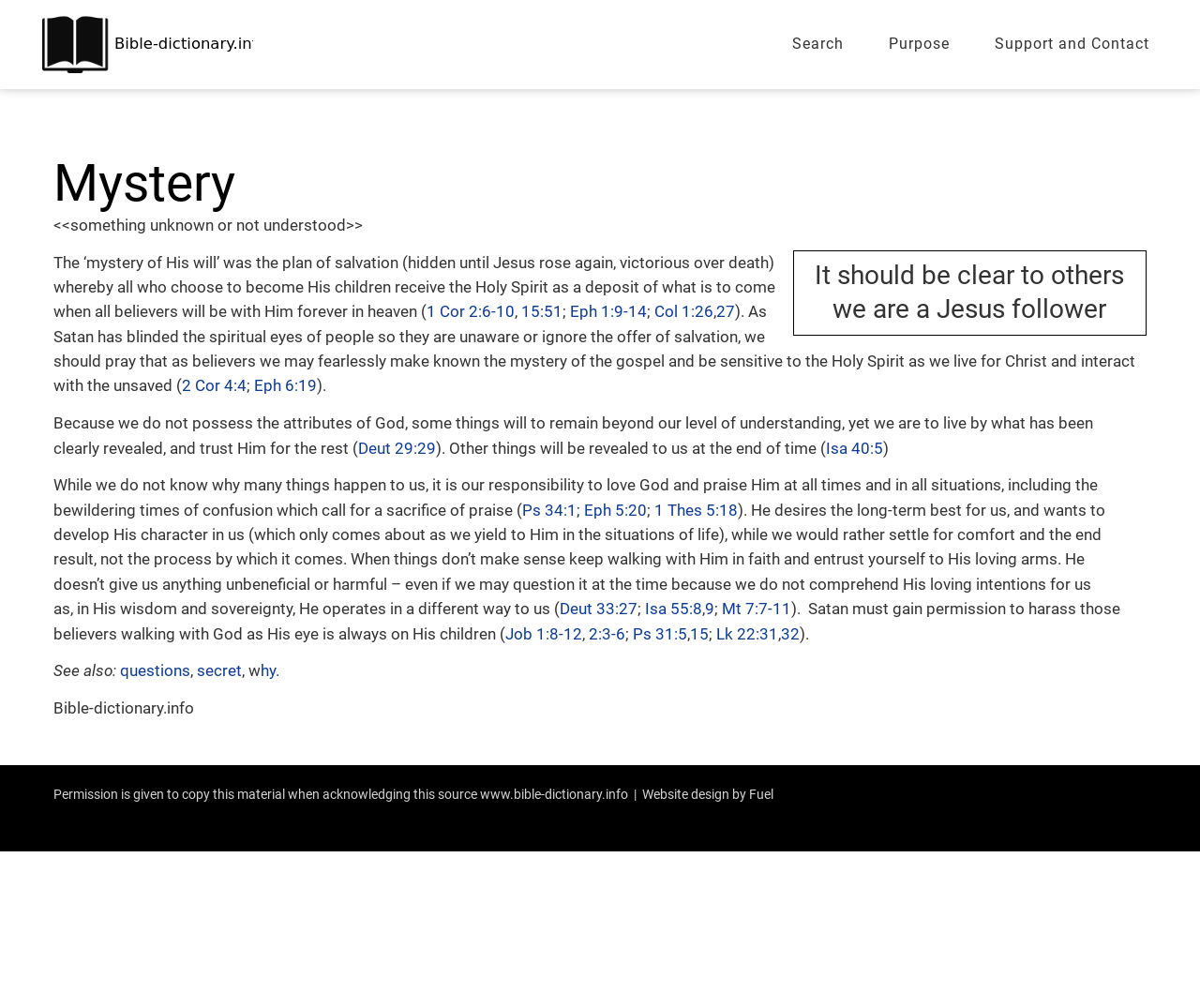Provide your answer in a single word or phrase: 
What is the source of the material on this webpage?

www.bible-dictionary.info